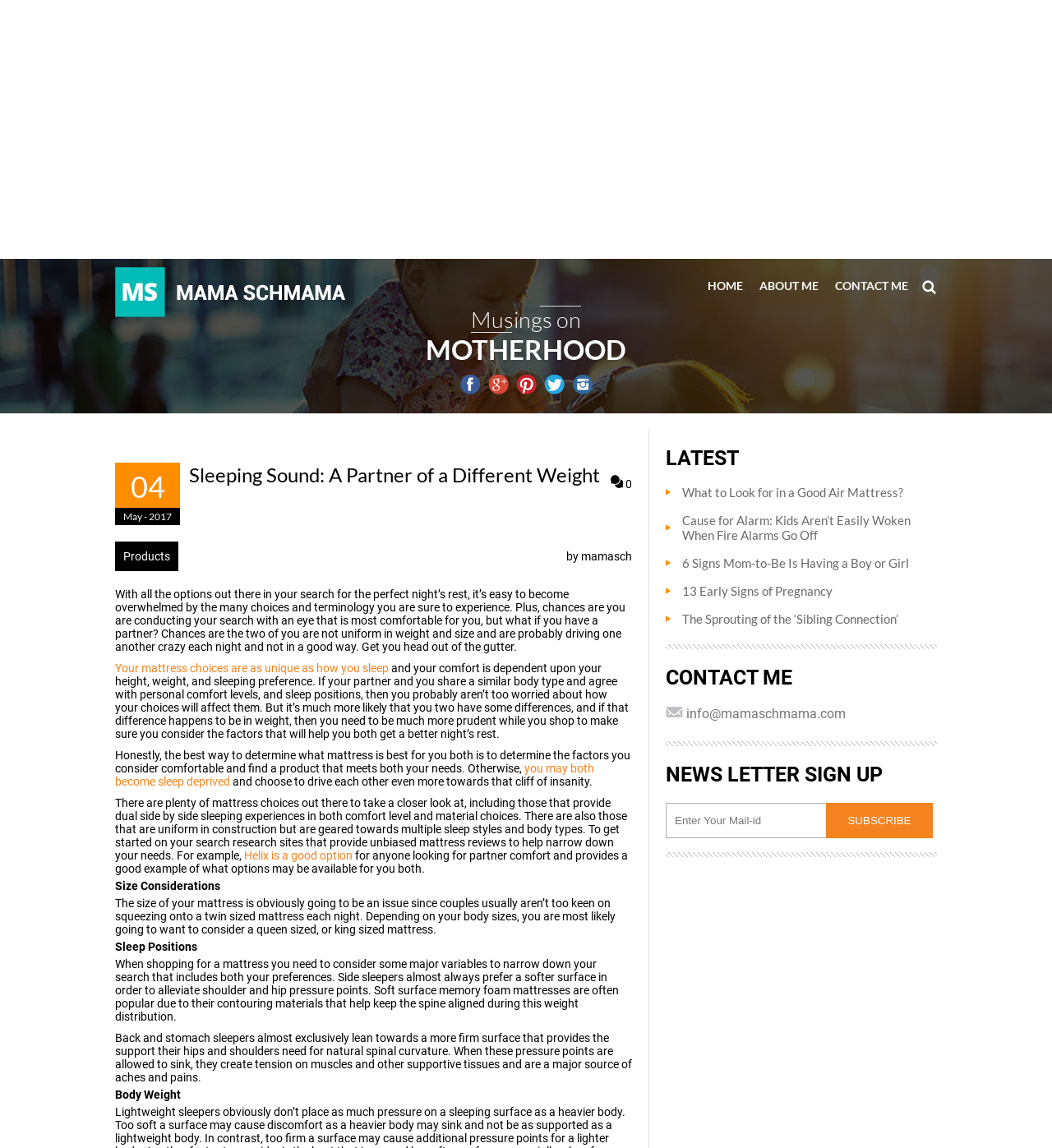Find the bounding box coordinates of the area to click in order to follow the instruction: "Click on the 'HOME' link".

[0.665, 0.236, 0.714, 0.262]